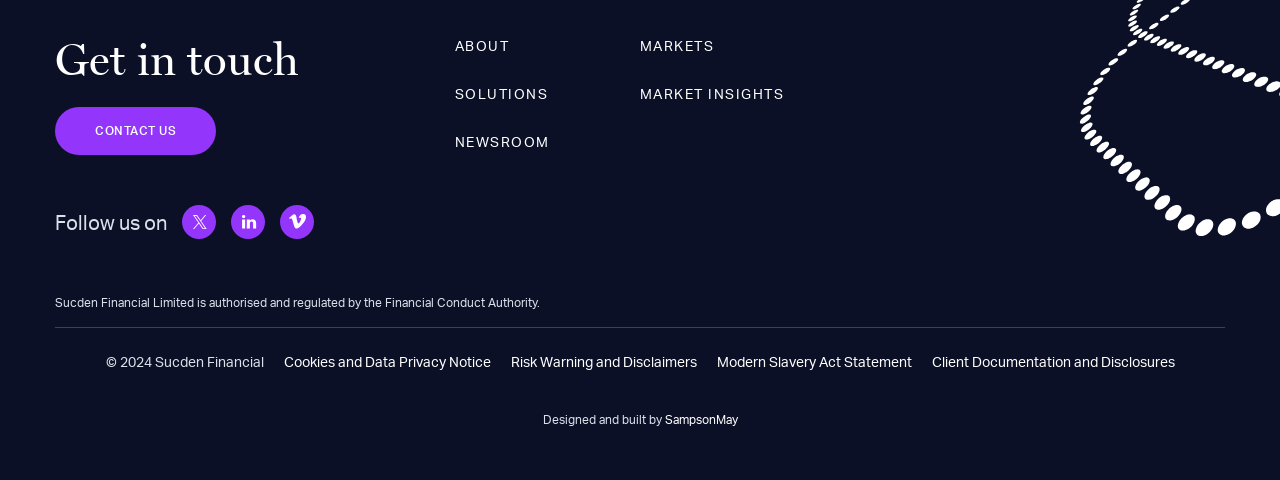Locate the bounding box of the UI element described by: "Follow us on X.com" in the given webpage screenshot.

[0.142, 0.427, 0.169, 0.497]